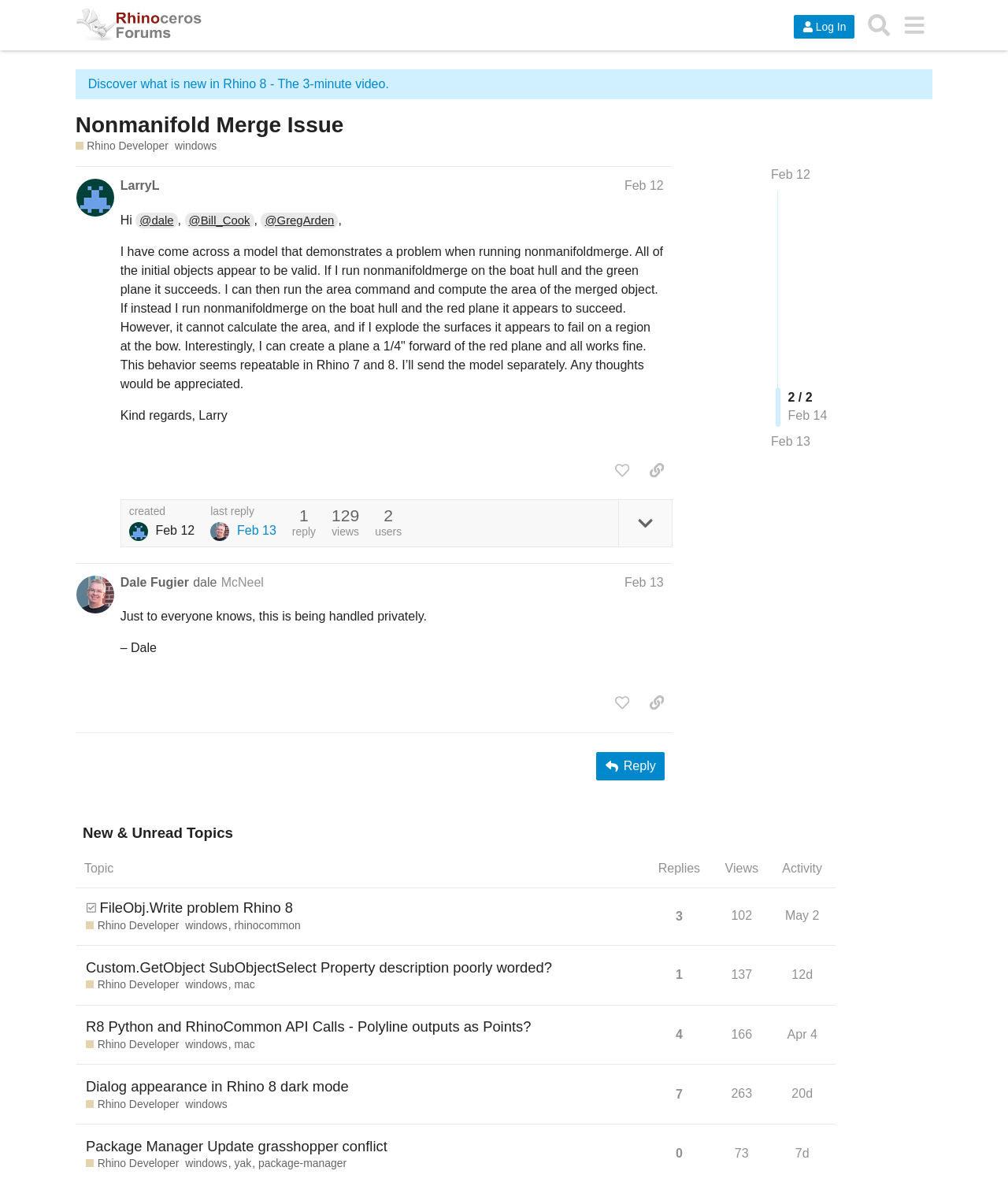What is the name of the forum? Look at the image and give a one-word or short phrase answer.

McNeel Forum